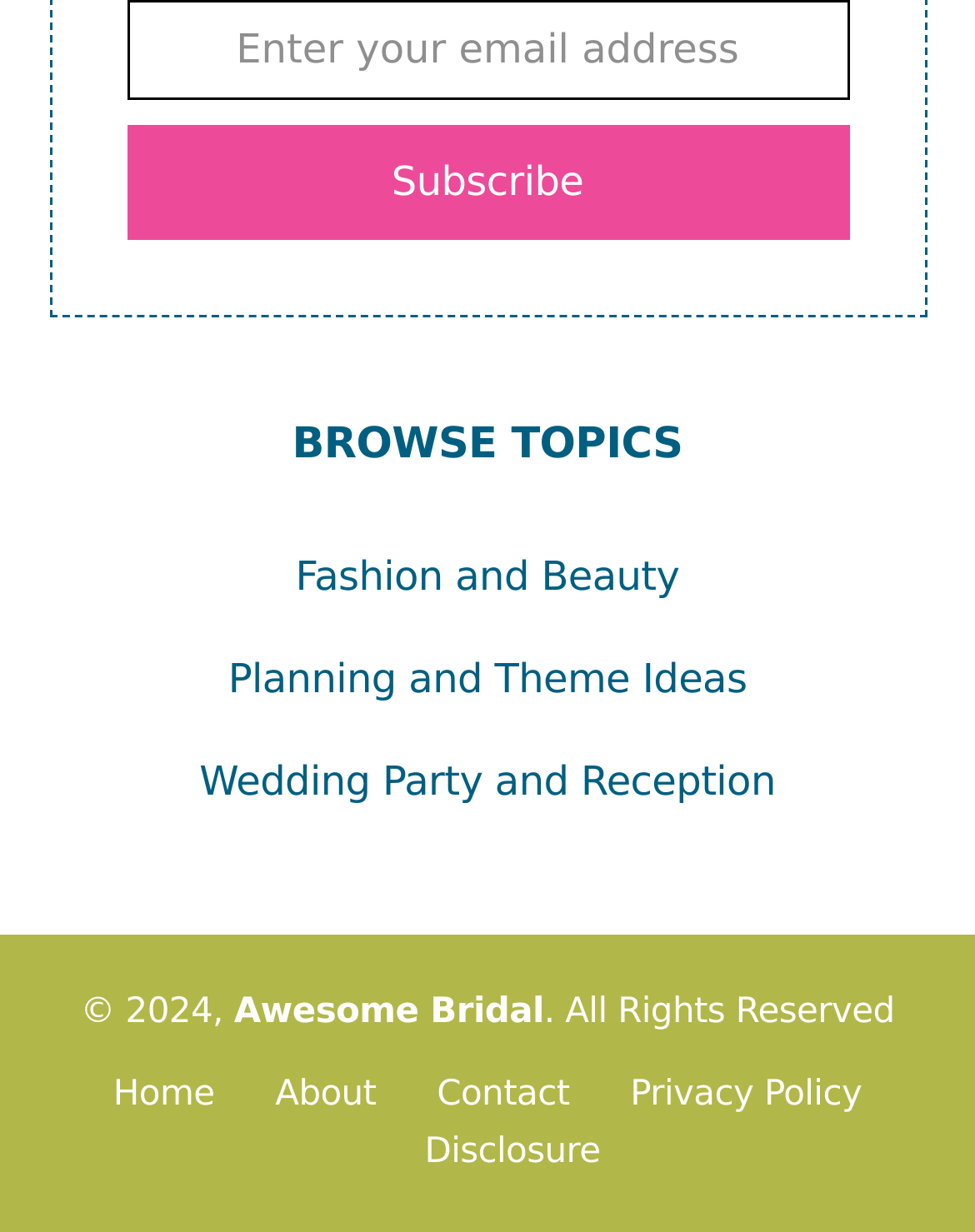Please find the bounding box coordinates of the element that you should click to achieve the following instruction: "Read the Privacy Policy". The coordinates should be presented as four float numbers between 0 and 1: [left, top, right, bottom].

[0.646, 0.872, 0.884, 0.905]